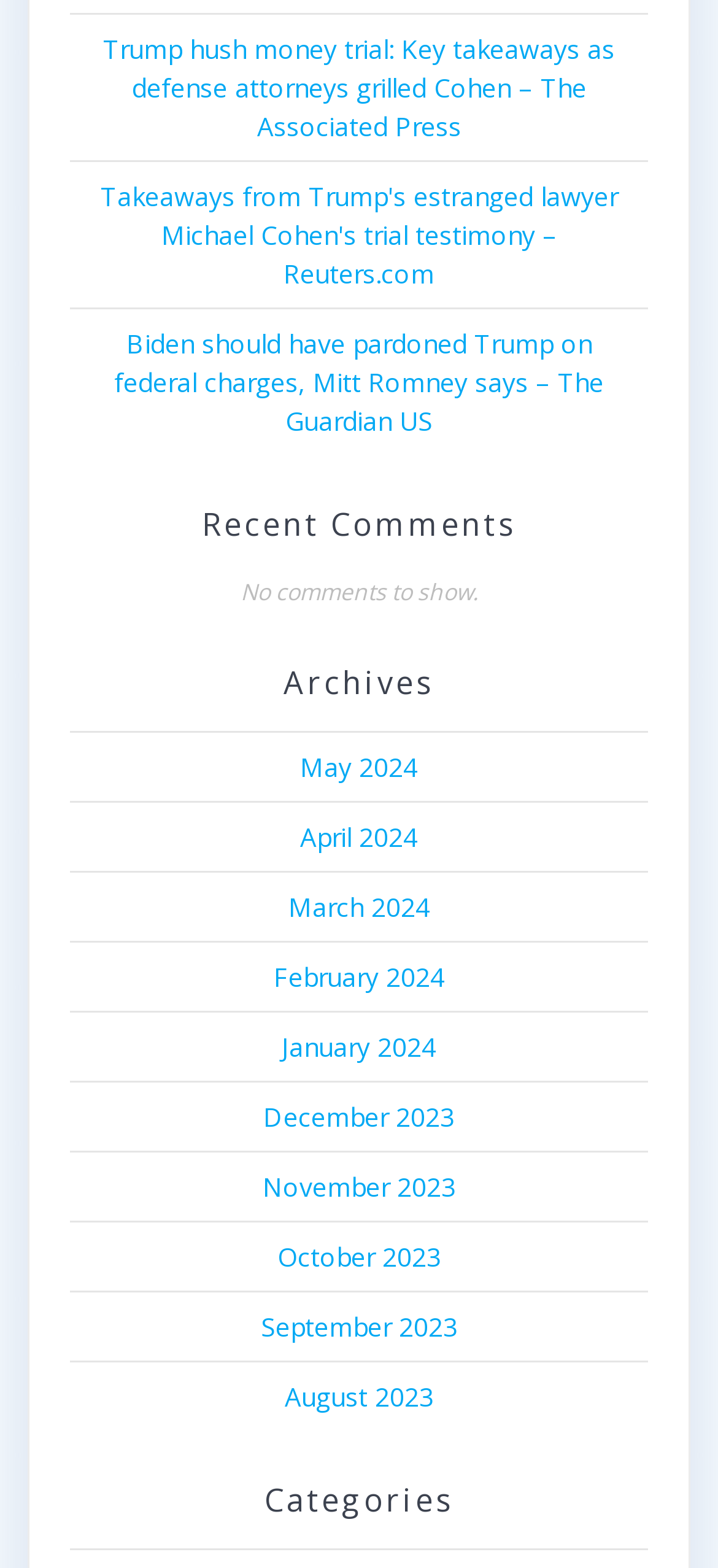Please find the bounding box coordinates of the element that must be clicked to perform the given instruction: "Explore categories". The coordinates should be four float numbers from 0 to 1, i.e., [left, top, right, bottom].

[0.098, 0.945, 0.902, 0.969]